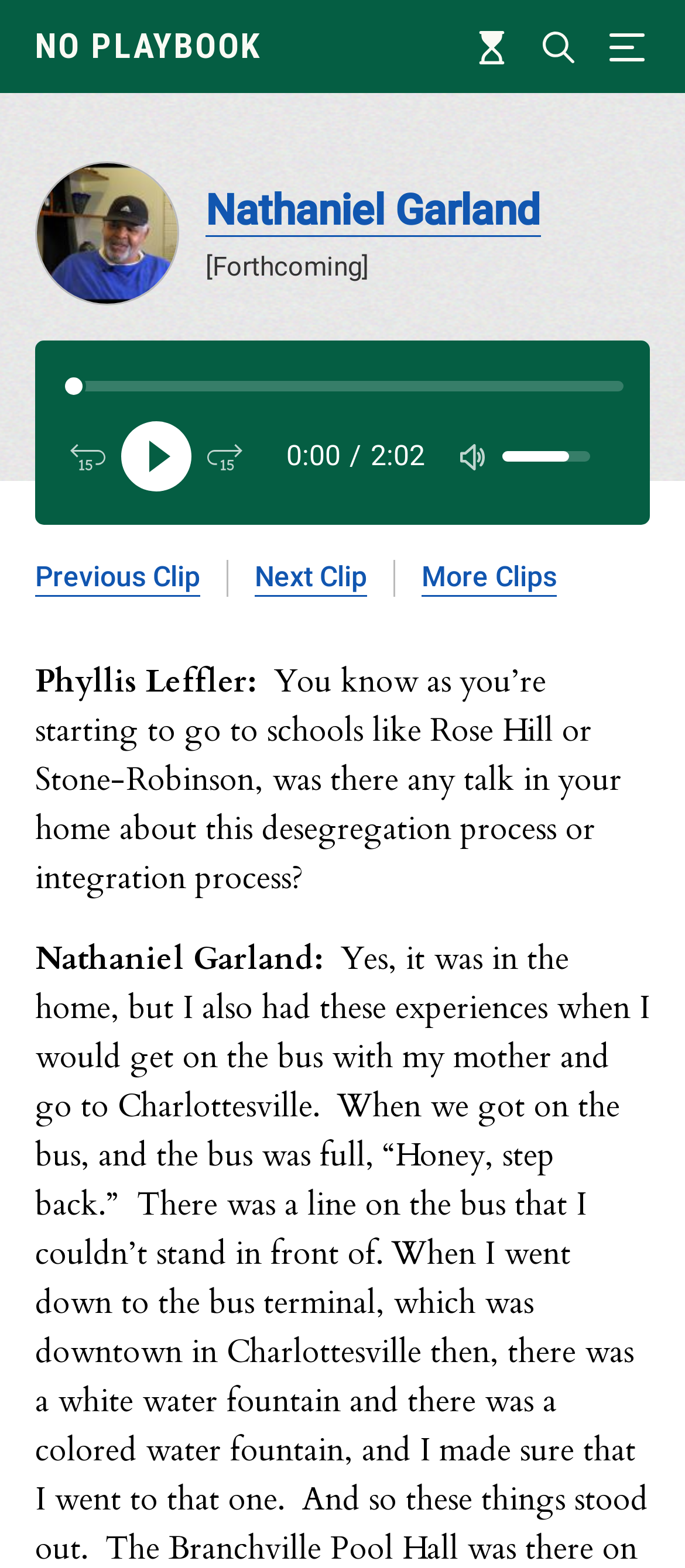Give a complete and precise description of the webpage's appearance.

This webpage is about an audio clip featuring Nathaniel Garland sharing his experience with Massive Resistance and school integration in Charlottesville, Virginia. At the top left, there is a link to skip to the main content. The title "NO PLAYBOOK" is prominently displayed, followed by a link to a timeline and a search button on the top right. 

Below the title, there is a header section with an image of Nathaniel Garland, a heading with his name, and a link to his profile. A forthcoming text is also displayed. 

The main content area features an audio player with controls to play, pause, and adjust the volume. The audio progress is displayed as a horizontal slider, and there are buttons to move back and forth 15 seconds. The current time and total duration of the audio clip are shown. 

Below the audio player, there are links to navigate to previous, next, or more audio clips. A transcript of the audio clip is displayed, with Phyllis Leffler asking a question and Nathaniel Garland responding. The webpage has a clean and organized layout, making it easy to navigate and access the audio content.